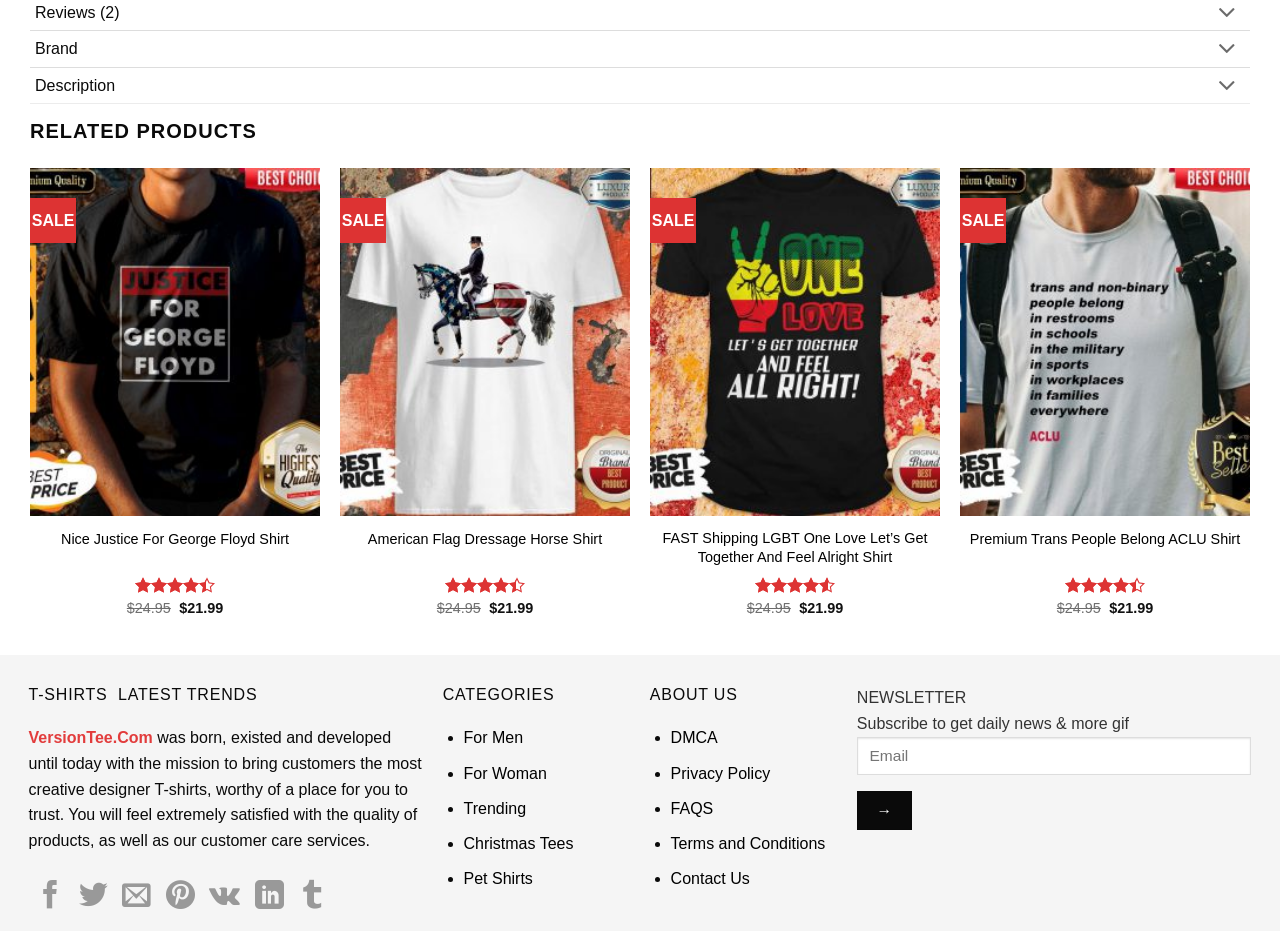Identify the bounding box coordinates for the UI element described by the following text: "Add to wishlist". Provide the coordinates as four float numbers between 0 and 1, in the format [left, top, right, bottom].

[0.209, 0.233, 0.238, 0.265]